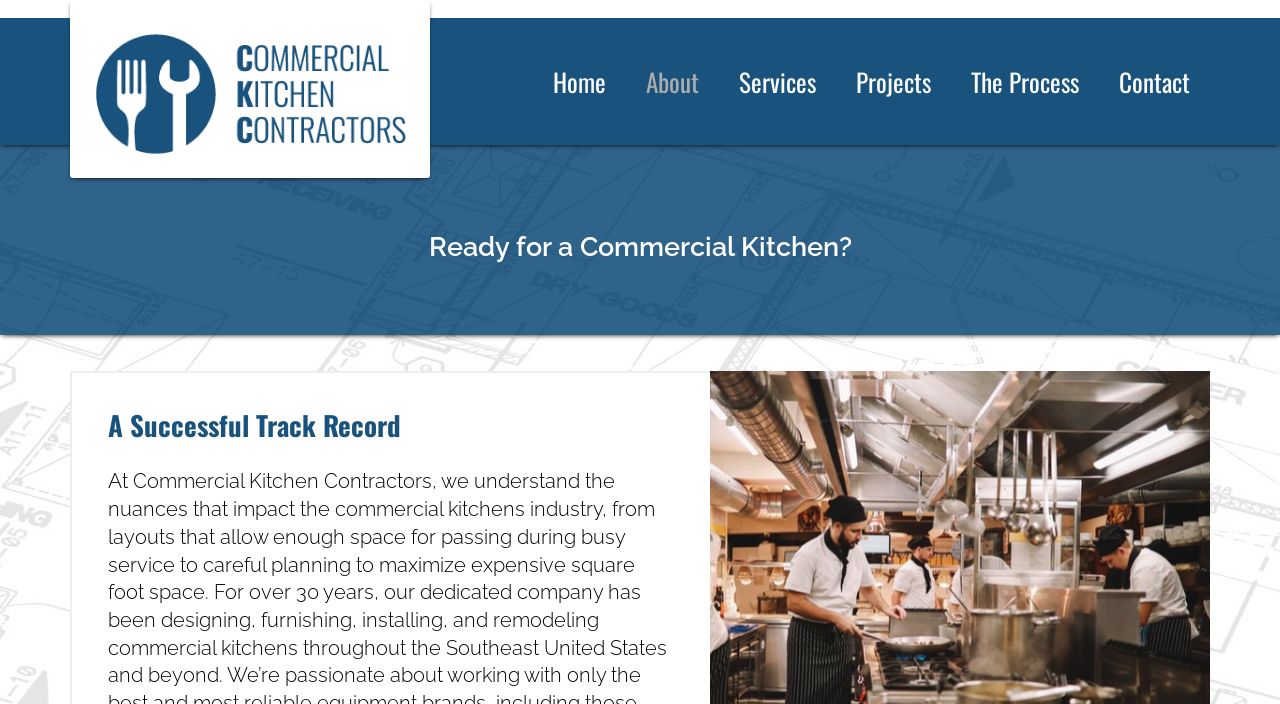From the webpage screenshot, predict the bounding box of the UI element that matches this description: "Contact".

[0.86, 0.087, 0.944, 0.145]